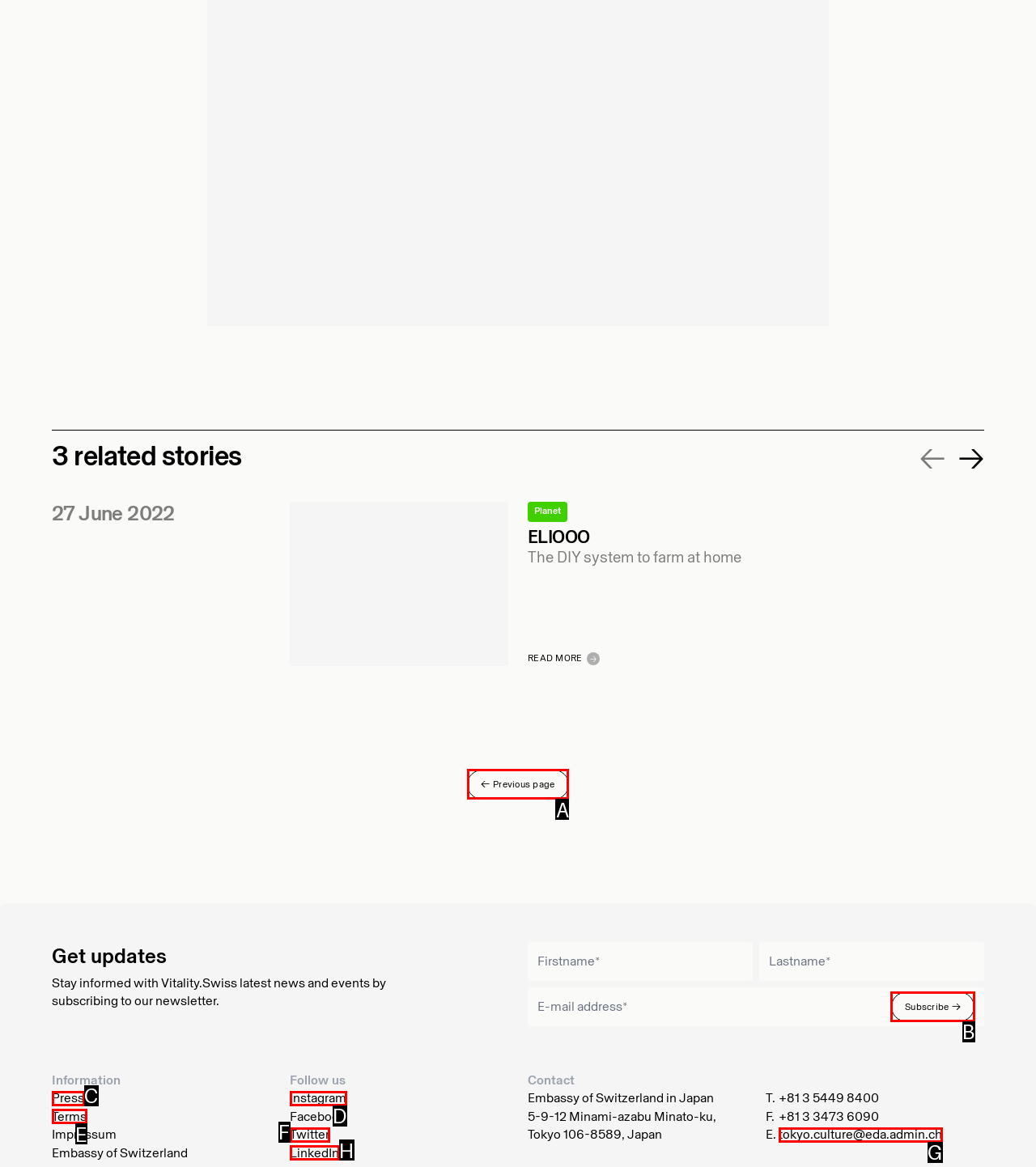To achieve the task: Go to the previous page, which HTML element do you need to click?
Respond with the letter of the correct option from the given choices.

A